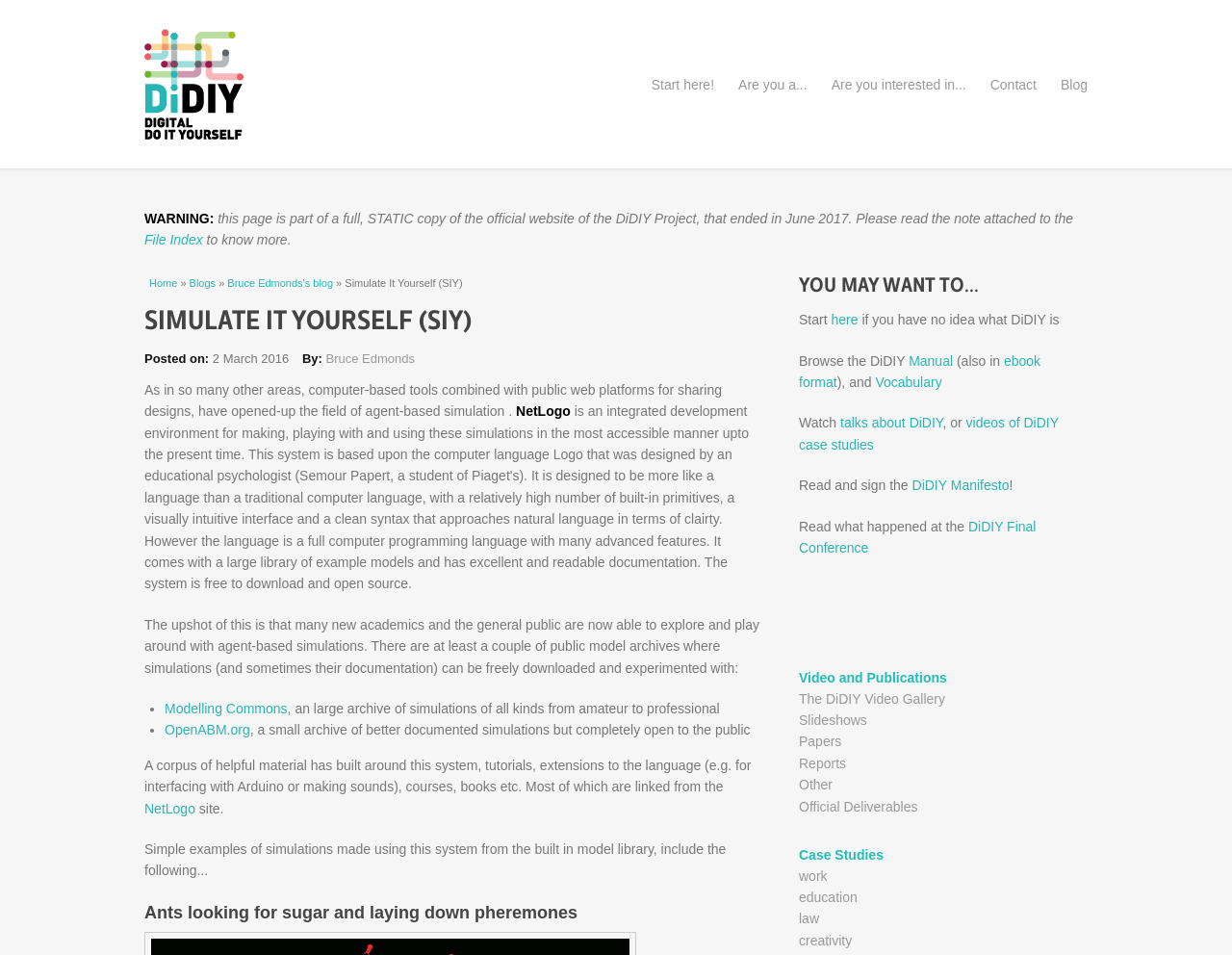What is the topic of the blog post?
Answer the question with a single word or phrase derived from the image.

Agent-based simulation